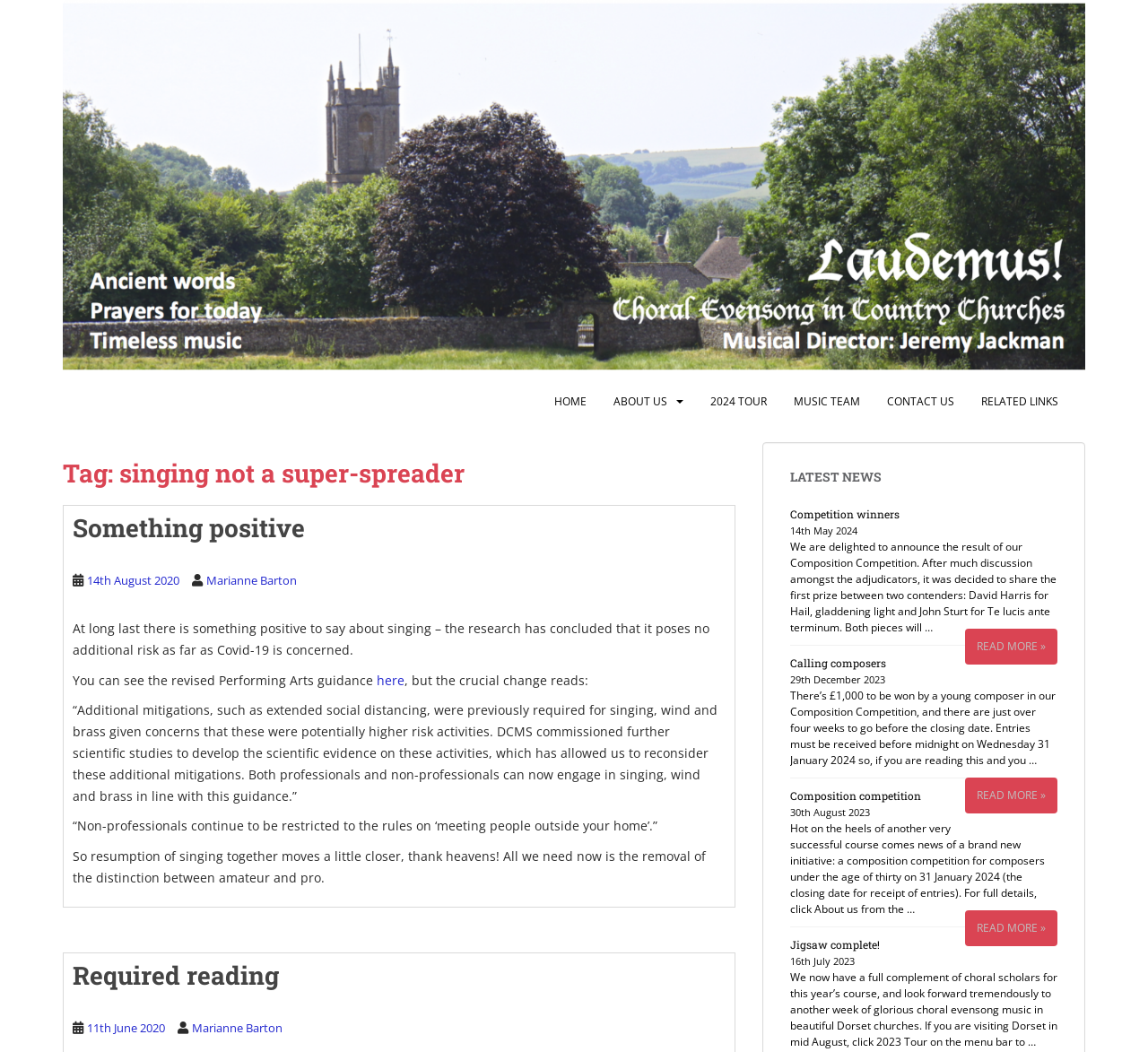Determine the main text heading of the webpage and provide its content.

Tag: singing not a super-spreader